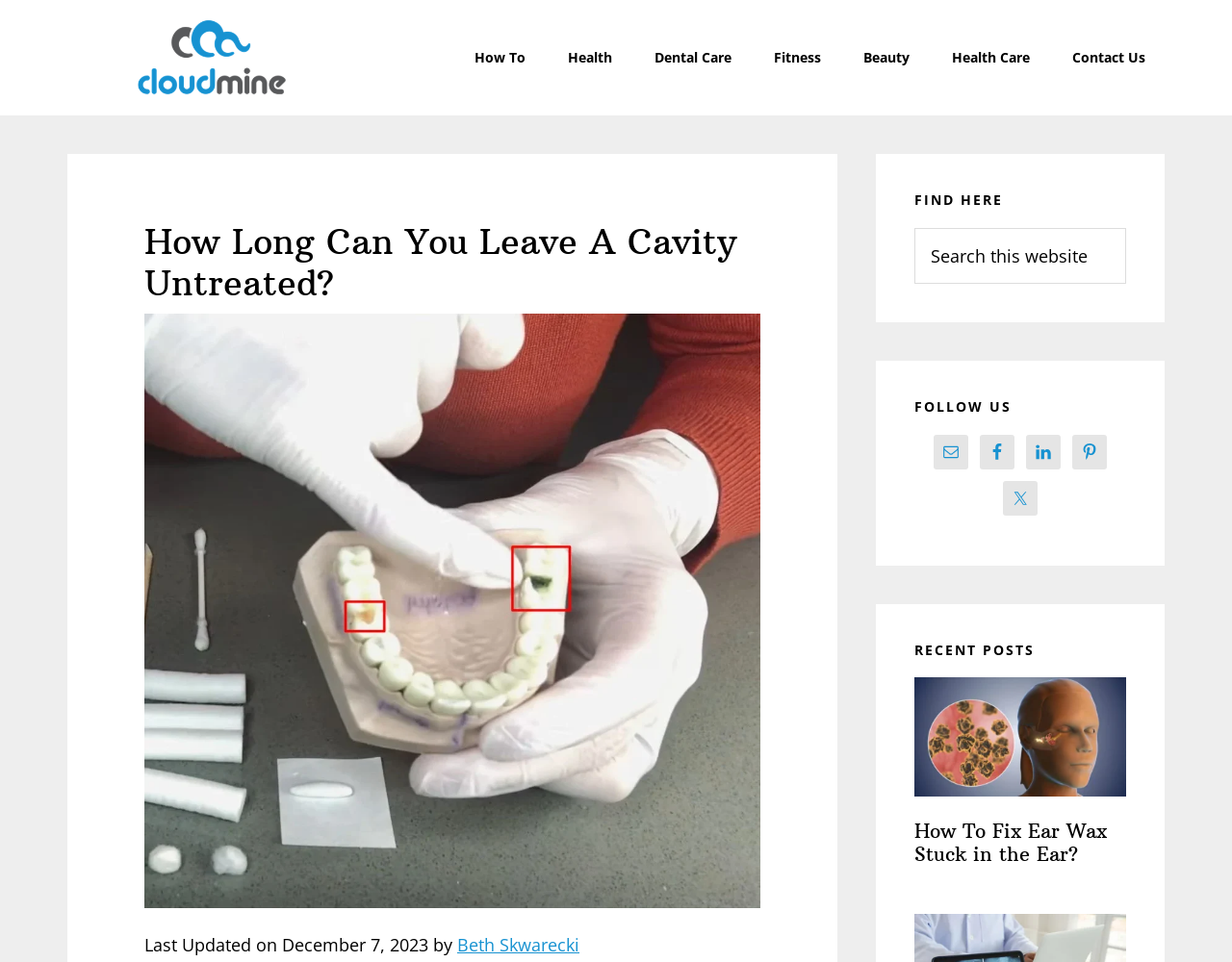Highlight the bounding box coordinates of the element you need to click to perform the following instruction: "Contact Us."

[0.855, 0.02, 0.945, 0.1]